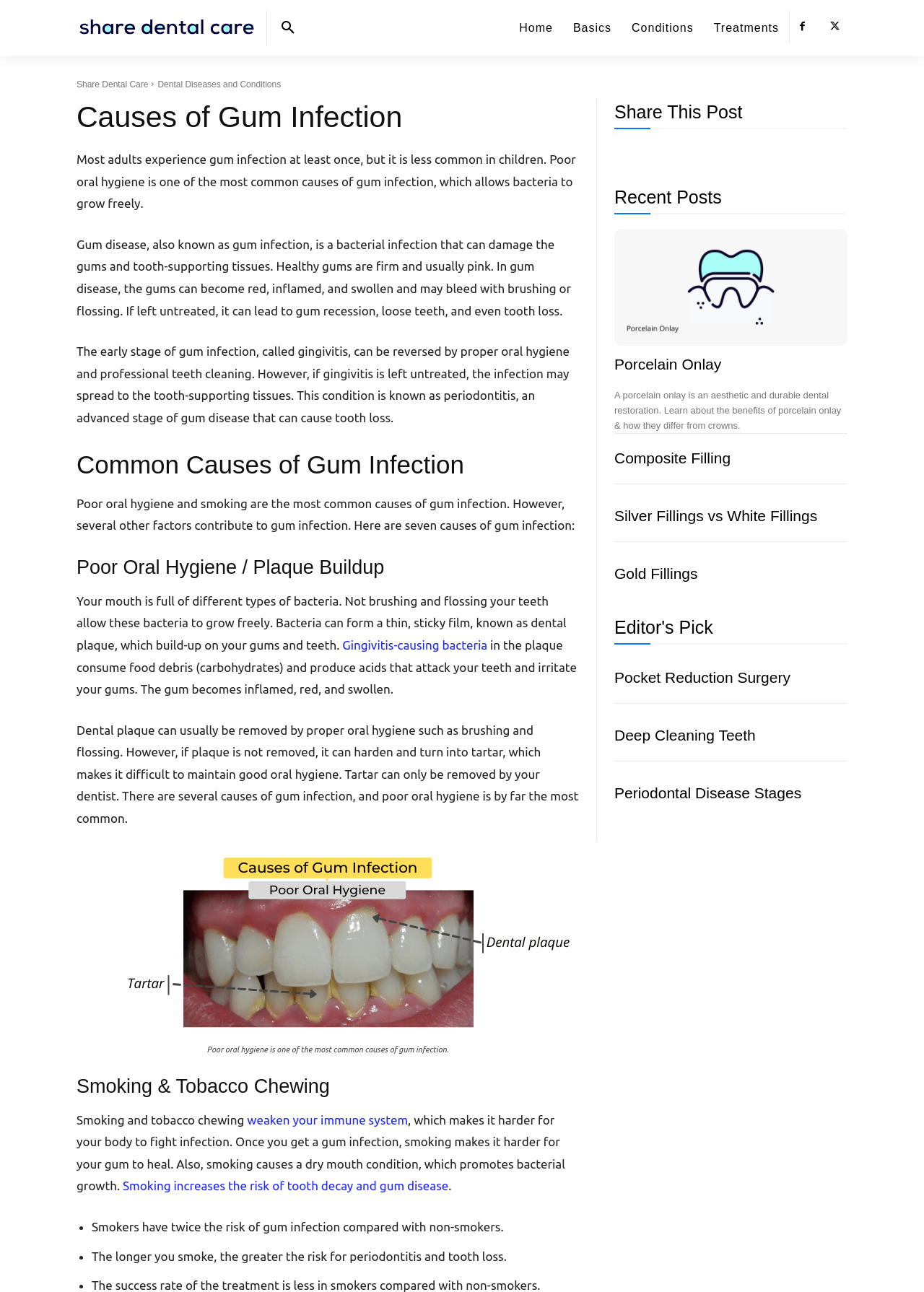Determine the bounding box coordinates of the clickable area required to perform the following instruction: "Go to the home page". The coordinates should be represented as four float numbers between 0 and 1: [left, top, right, bottom].

[0.551, 0.008, 0.609, 0.035]